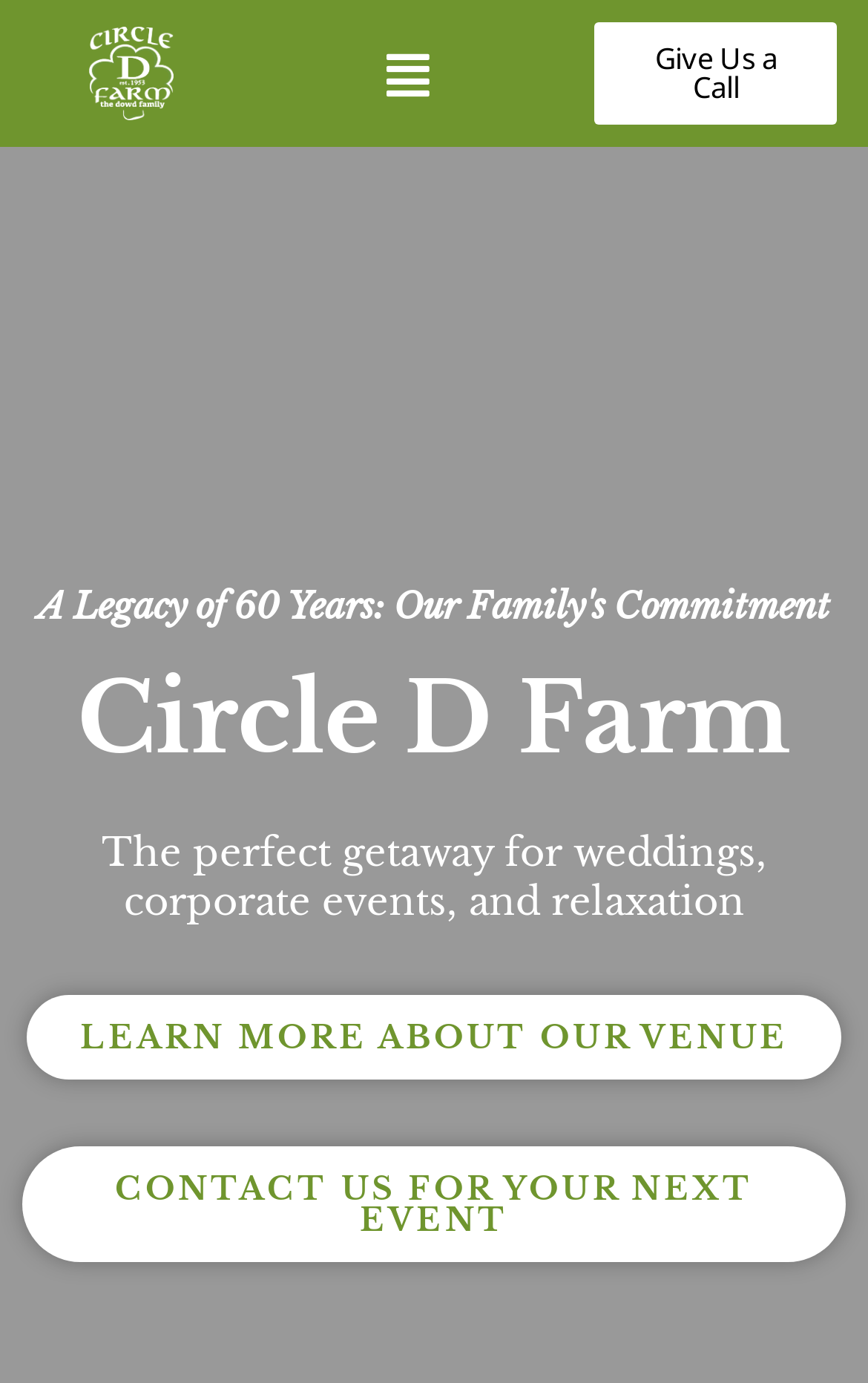Explain in detail what is displayed on the webpage.

The webpage appears to be a promotional page for Circle D Farm, a venue for weddings and corporate events in Woodbine, Maryland. At the top left, there is a link and an image, both labeled "Circle D Farm", which likely serve as a logo or branding element. To the right of the logo, a "Menu" button is positioned.

Below the top section, a prominent call-to-action link "Give Us a Call" is centered, which seems to be a primary action the page is encouraging visitors to take. 

Underneath the call-to-action link, there are three headings that provide more information about Circle D Farm. The first heading, "A Legacy of 60 Years: Our Family's Commitment", suggests that the farm has a long history and a strong commitment to its customers. The second heading, "Circle D Farm", likely serves as a title or subtitle. The third heading, "The perfect getaway for weddings, corporate events, and relaxation", highlights the types of events and activities that can be hosted at the farm.

Further down, there are two links: "LEARN MORE ABOUT OUR VENUE" and "CONTACT US FOR YOUR NEXT EVENT", which provide visitors with opportunities to explore the venue and its services in more detail.